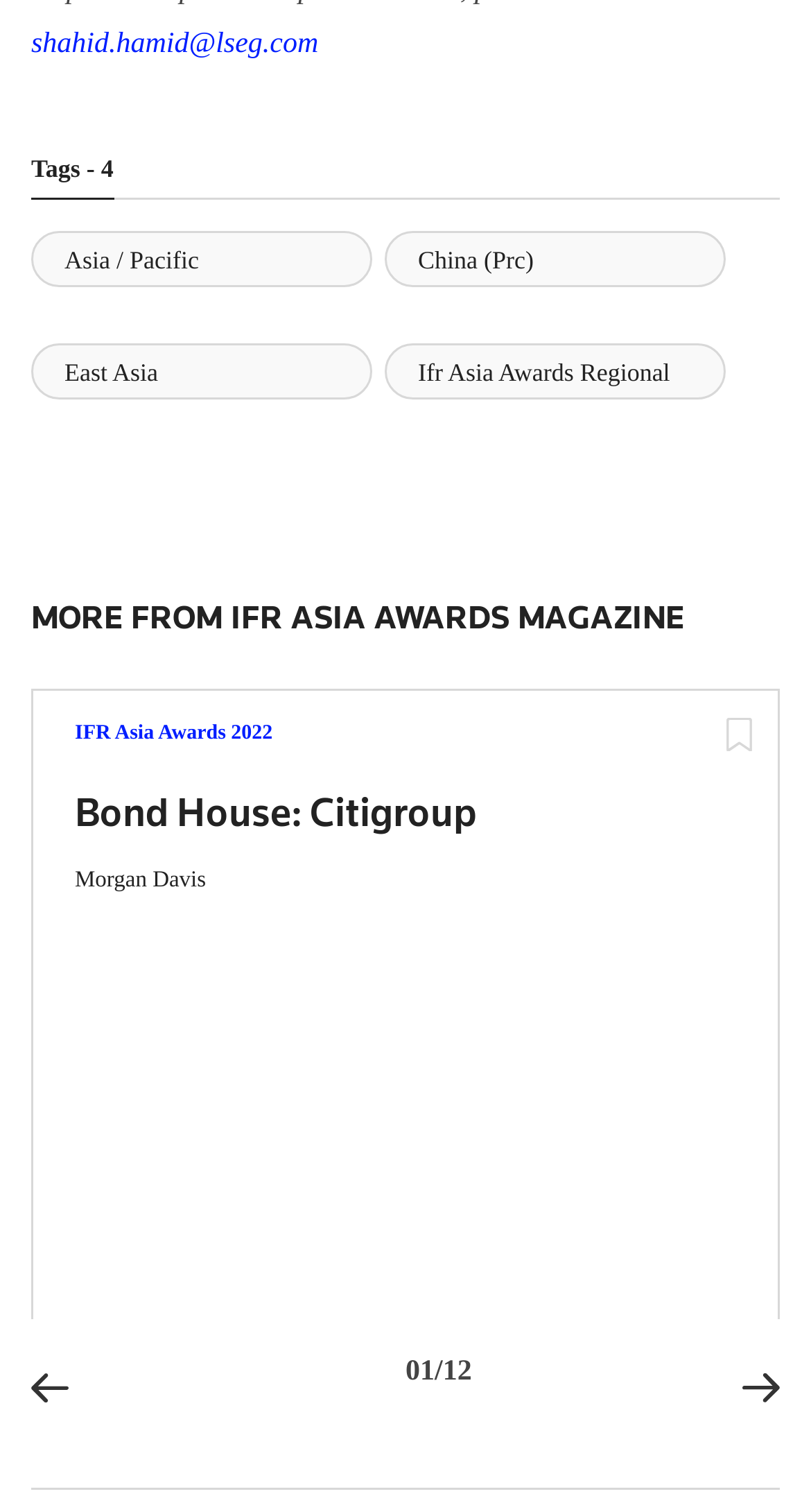Determine the bounding box coordinates for the element that should be clicked to follow this instruction: "View all projects". The coordinates should be given as four float numbers between 0 and 1, in the format [left, top, right, bottom].

None